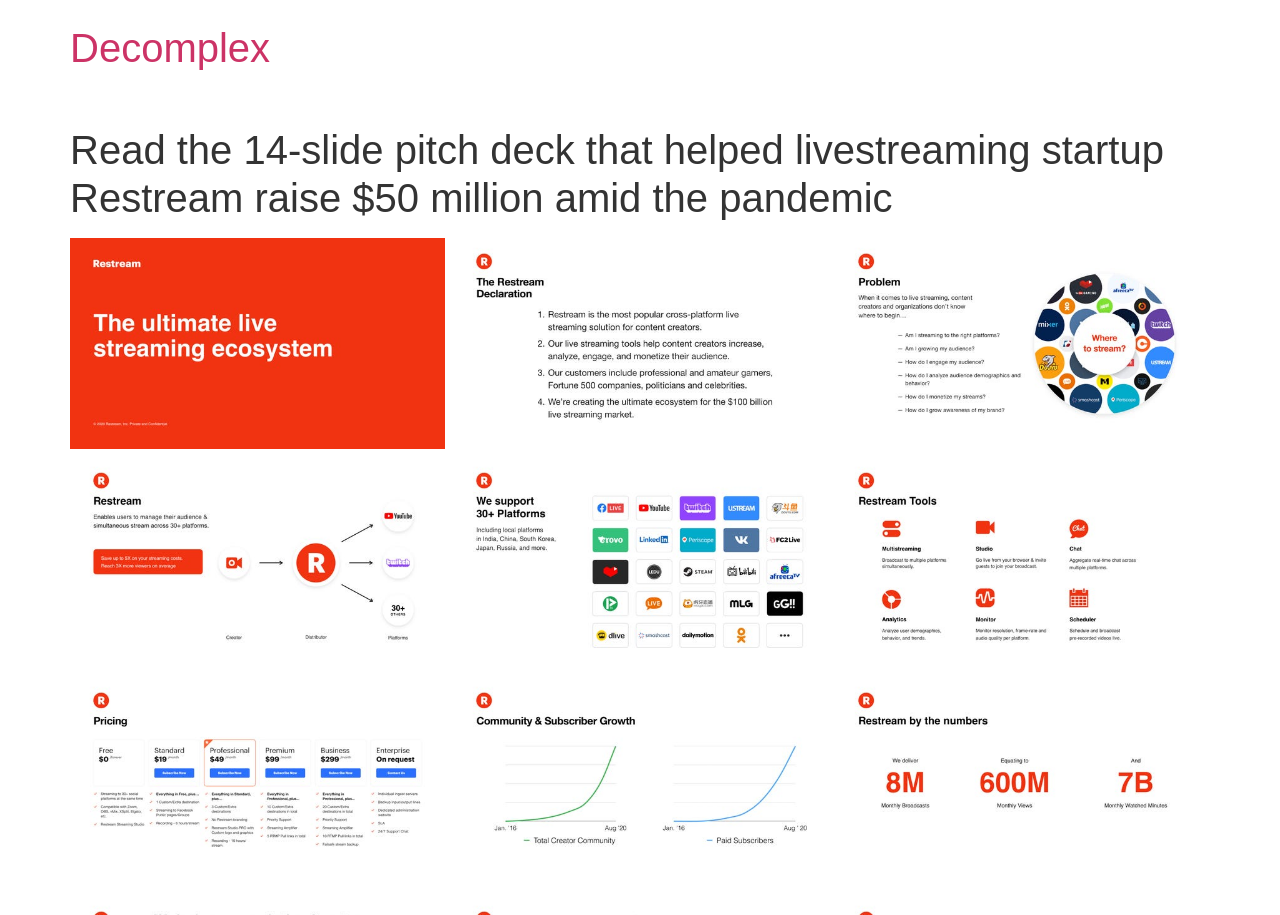What is the approximate width of each figure? Using the information from the screenshot, answer with a single word or phrase.

30%